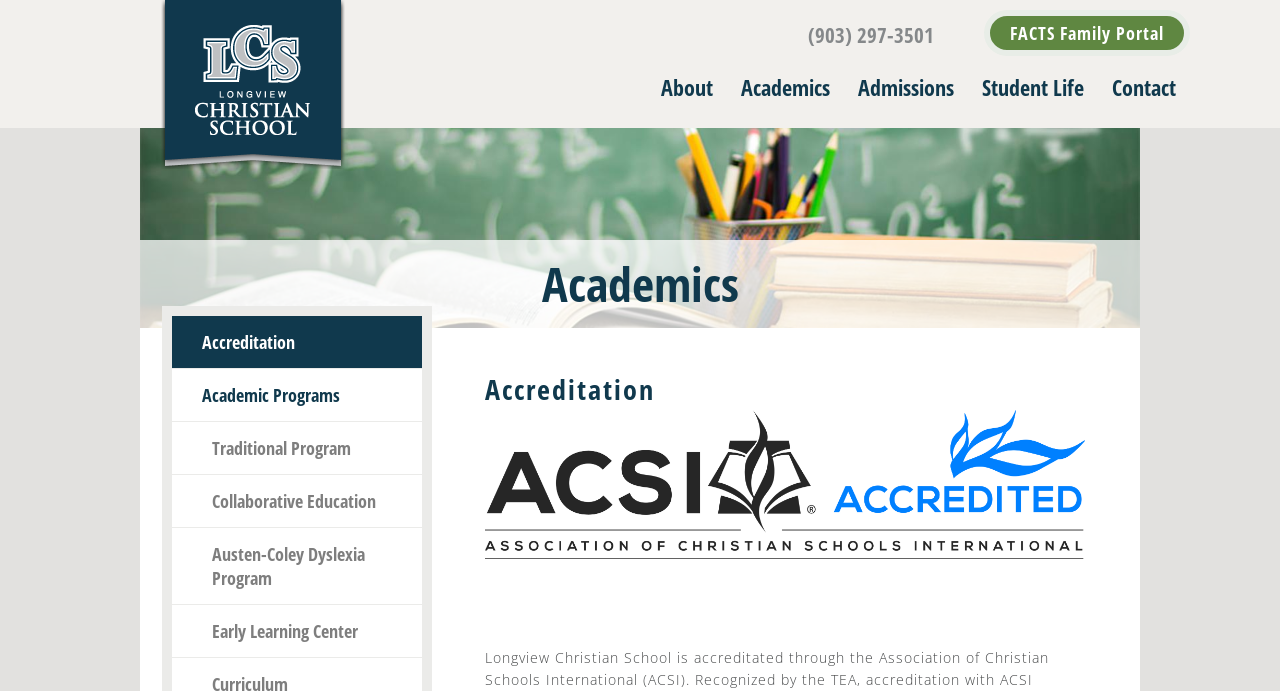Locate the bounding box coordinates of the area to click to fulfill this instruction: "view FACTS Family Portal". The bounding box should be presented as four float numbers between 0 and 1, in the order [left, top, right, bottom].

[0.769, 0.014, 0.93, 0.081]